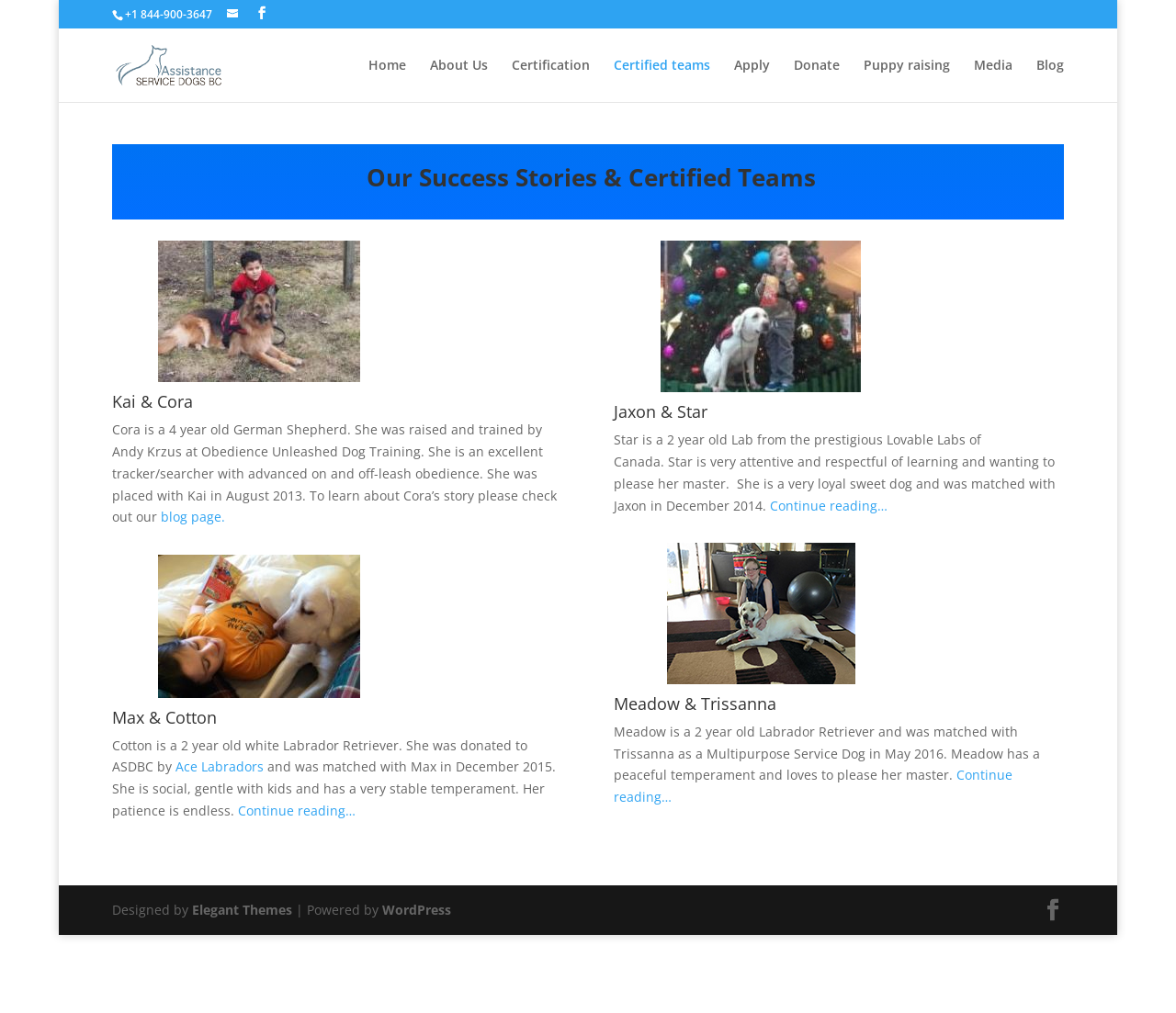Find the bounding box coordinates of the element I should click to carry out the following instruction: "Learn more about Max and Cotton".

[0.202, 0.792, 0.302, 0.809]